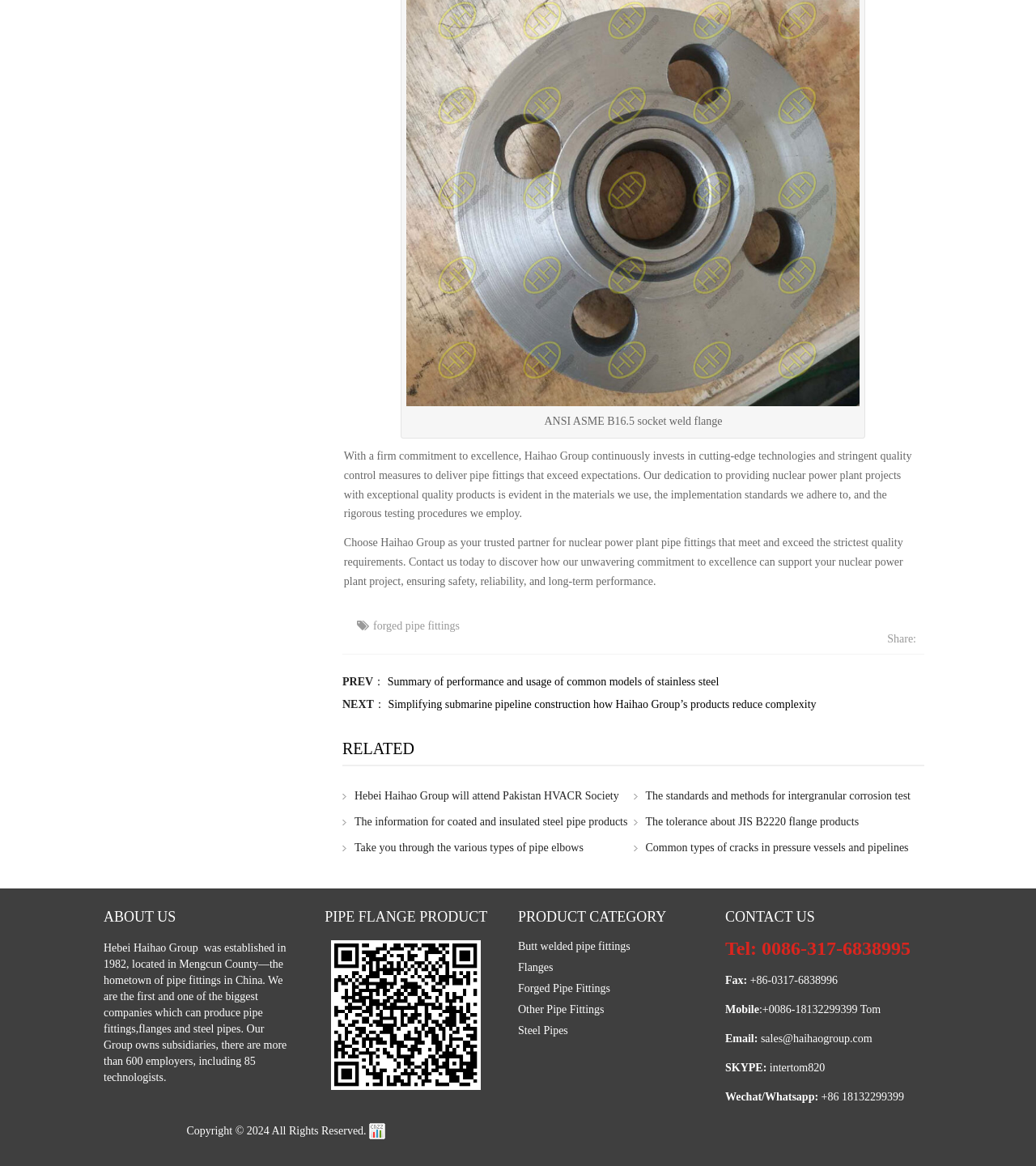Identify the bounding box coordinates of the section to be clicked to complete the task described by the following instruction: "Create an AWS Account". The coordinates should be four float numbers between 0 and 1, formatted as [left, top, right, bottom].

None